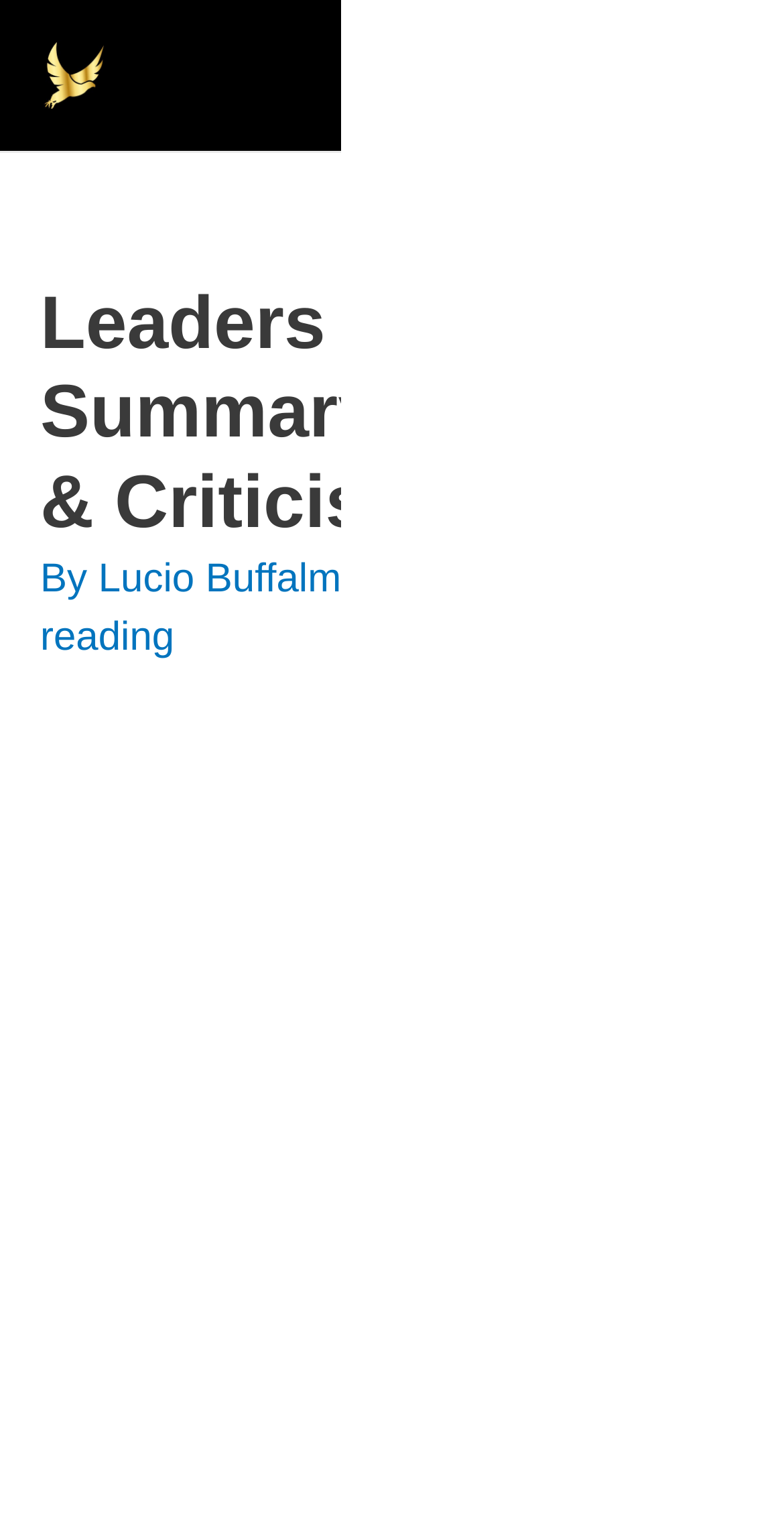How long does it take to read the article?
Give a detailed and exhaustive answer to the question.

I found the reading time by looking at the text that appears to be describing the article. The text '20 minutes of reading' suggests that it takes 20 minutes to read the article.